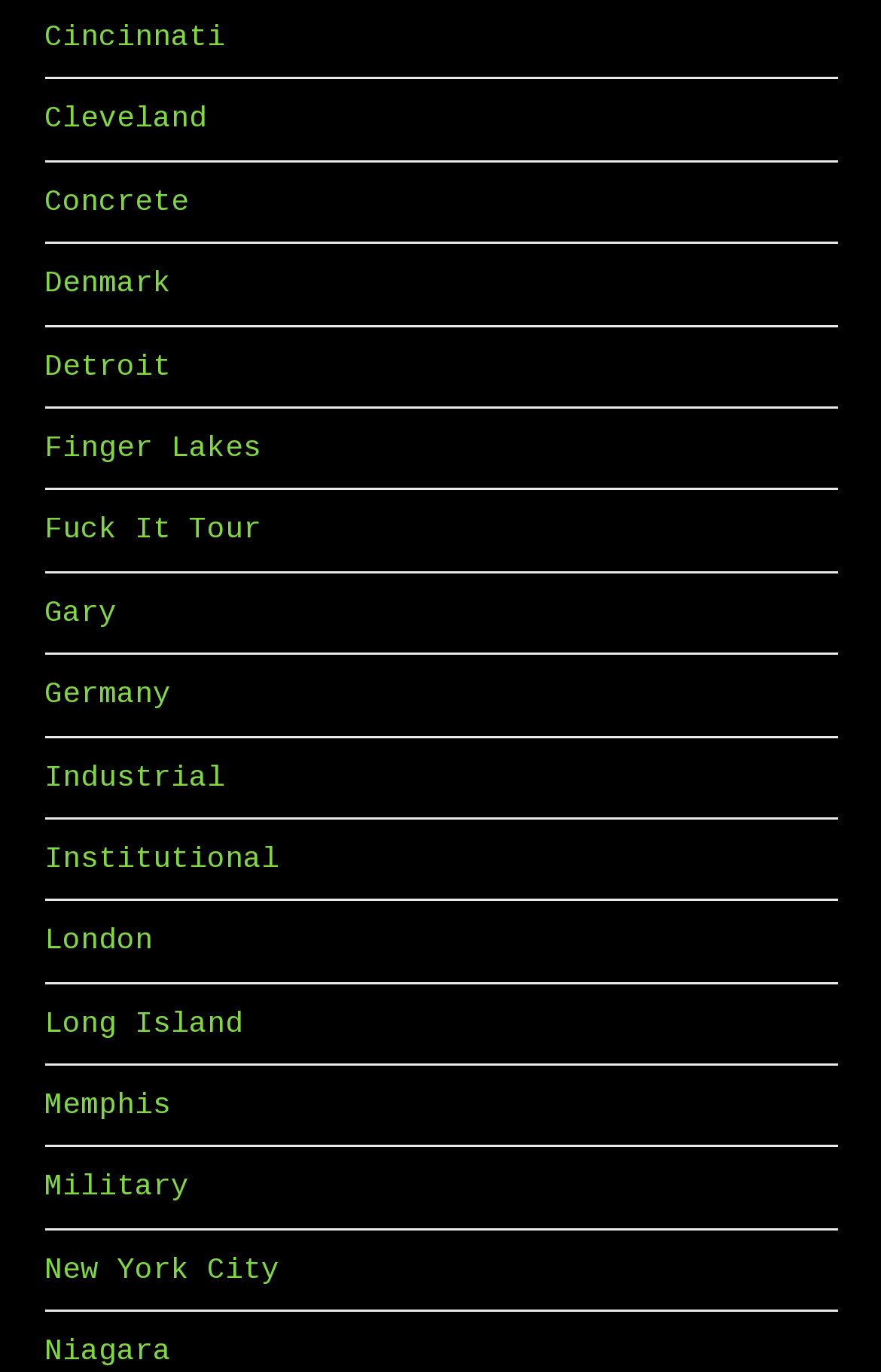Give a one-word or phrase response to the following question: How many links are on the webpage?

20